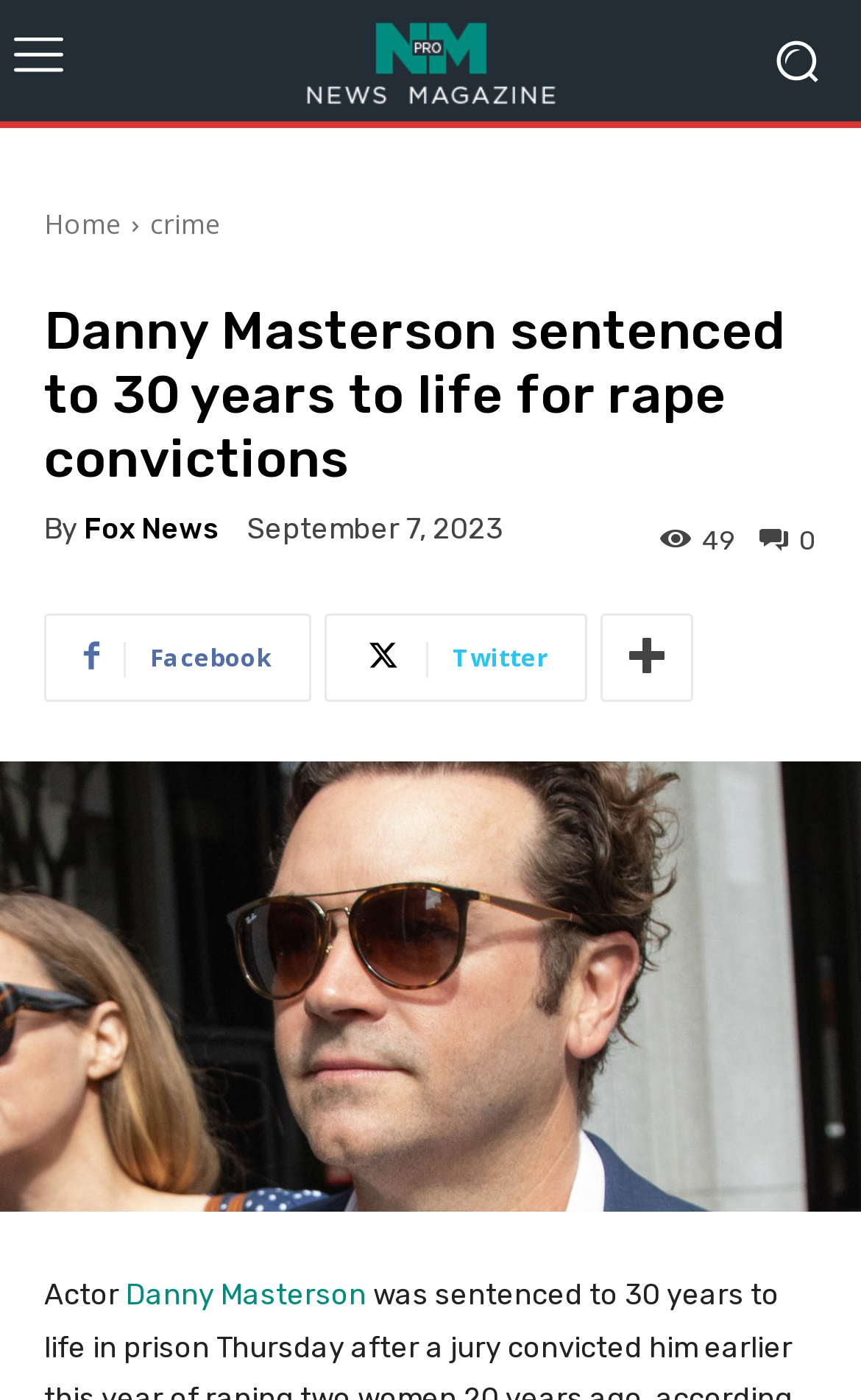Please provide a comprehensive response to the question based on the details in the image: What is the publication date of the news article?

I found the answer by looking at the time element on the webpage which contains the text 'September 7, 2023'. This text is likely to be the publication date of the news article.